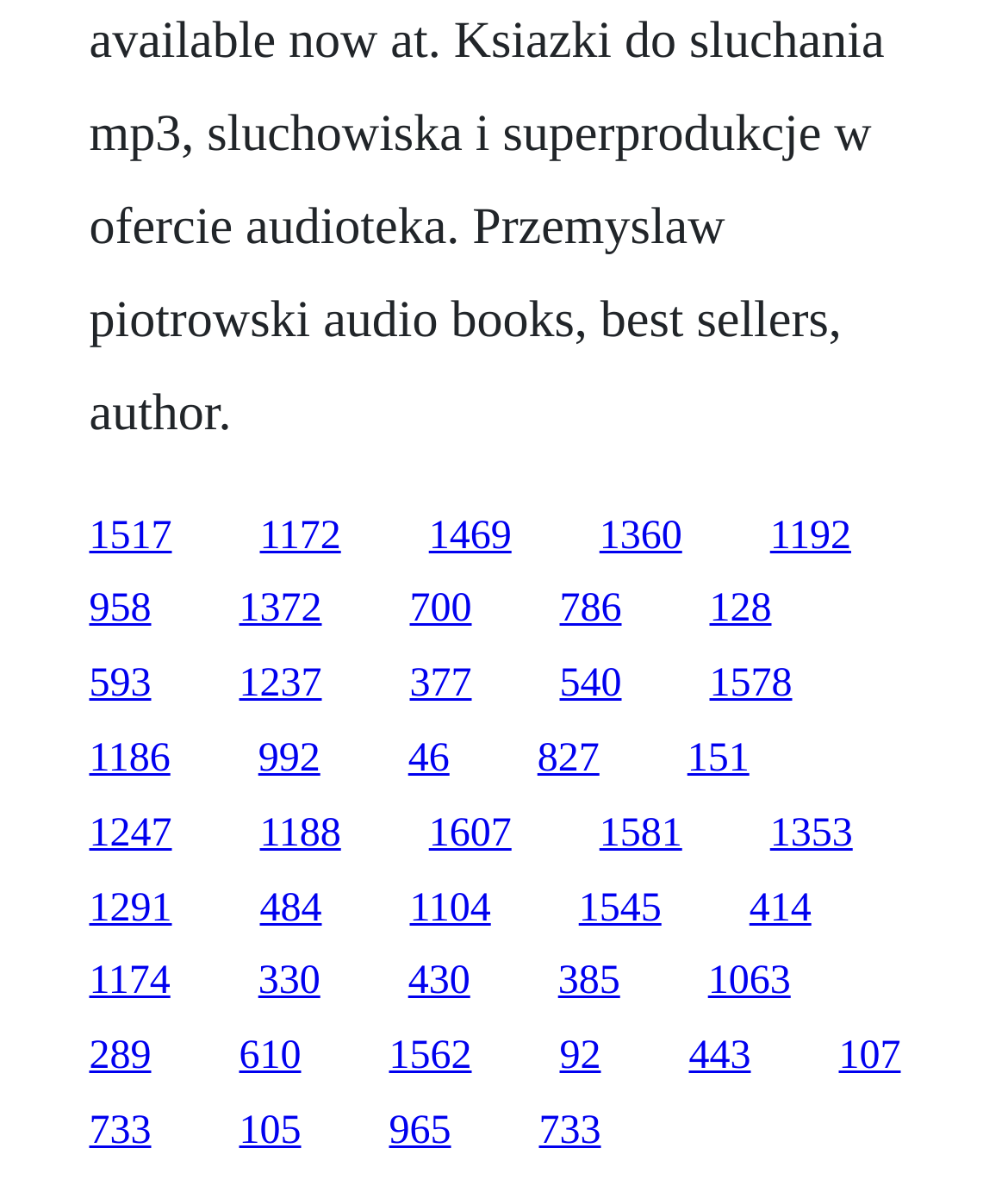Determine the bounding box coordinates of the clickable element to complete this instruction: "visit the third link". Provide the coordinates in the format of four float numbers between 0 and 1, [left, top, right, bottom].

[0.425, 0.431, 0.507, 0.468]